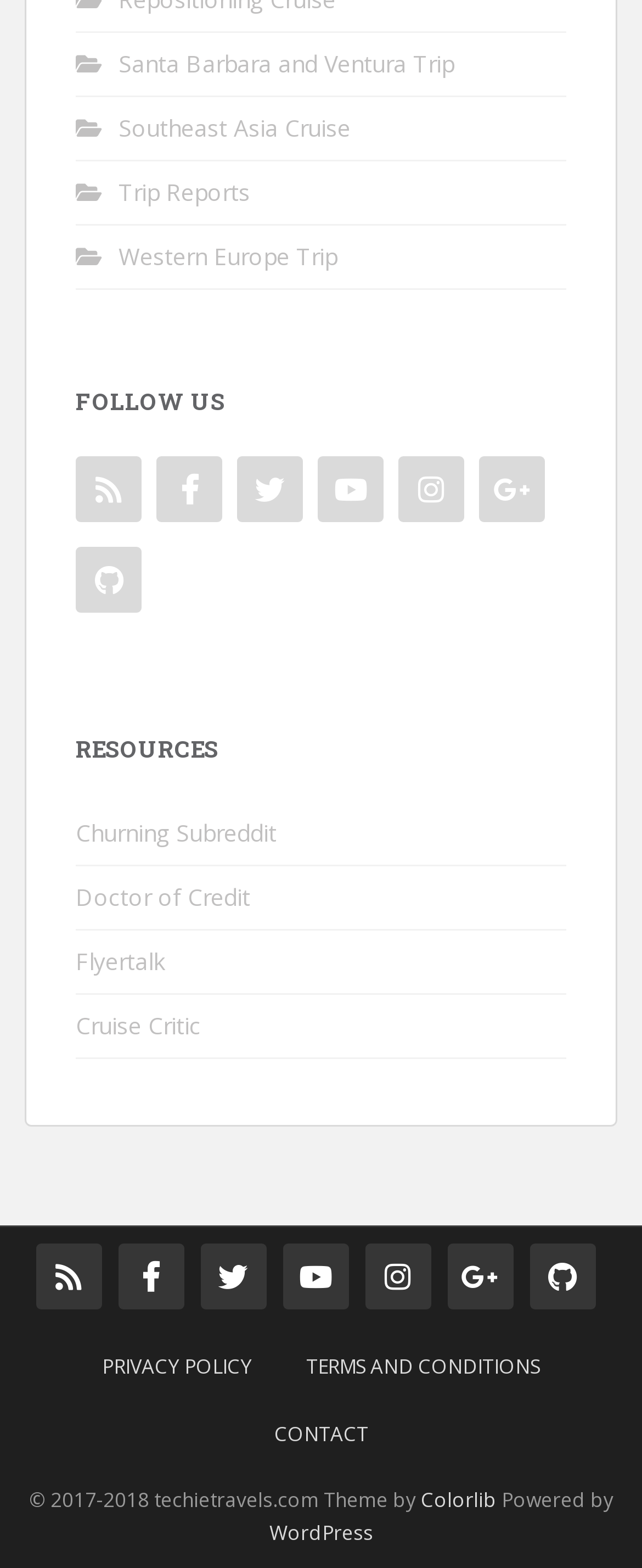Identify the bounding box coordinates of the clickable region to carry out the given instruction: "Check the SEDIMENTS project".

None